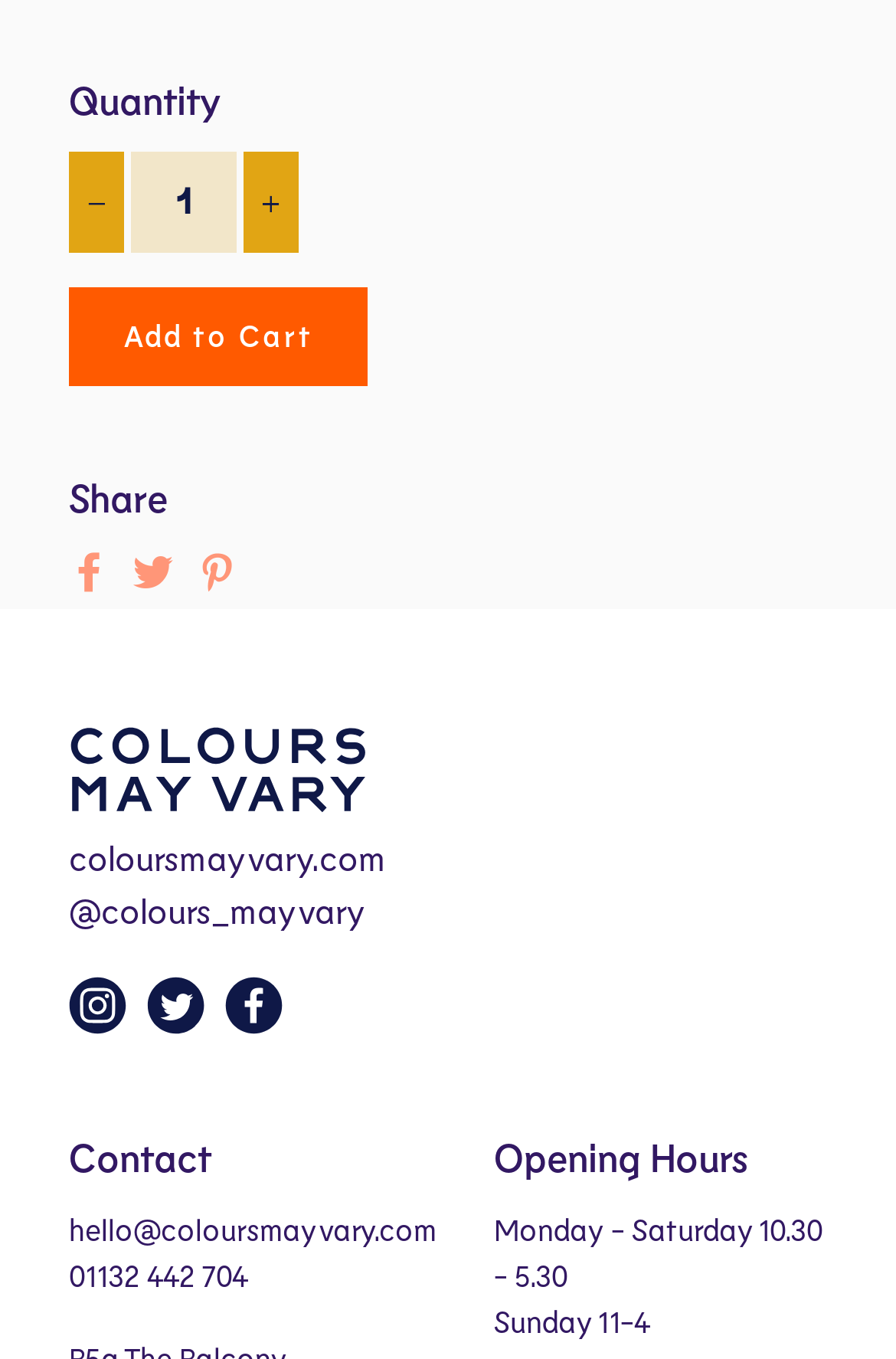Provide a one-word or short-phrase answer to the question:
How can I increase the item quantity?

Click the 'Increase item quantity by one' button